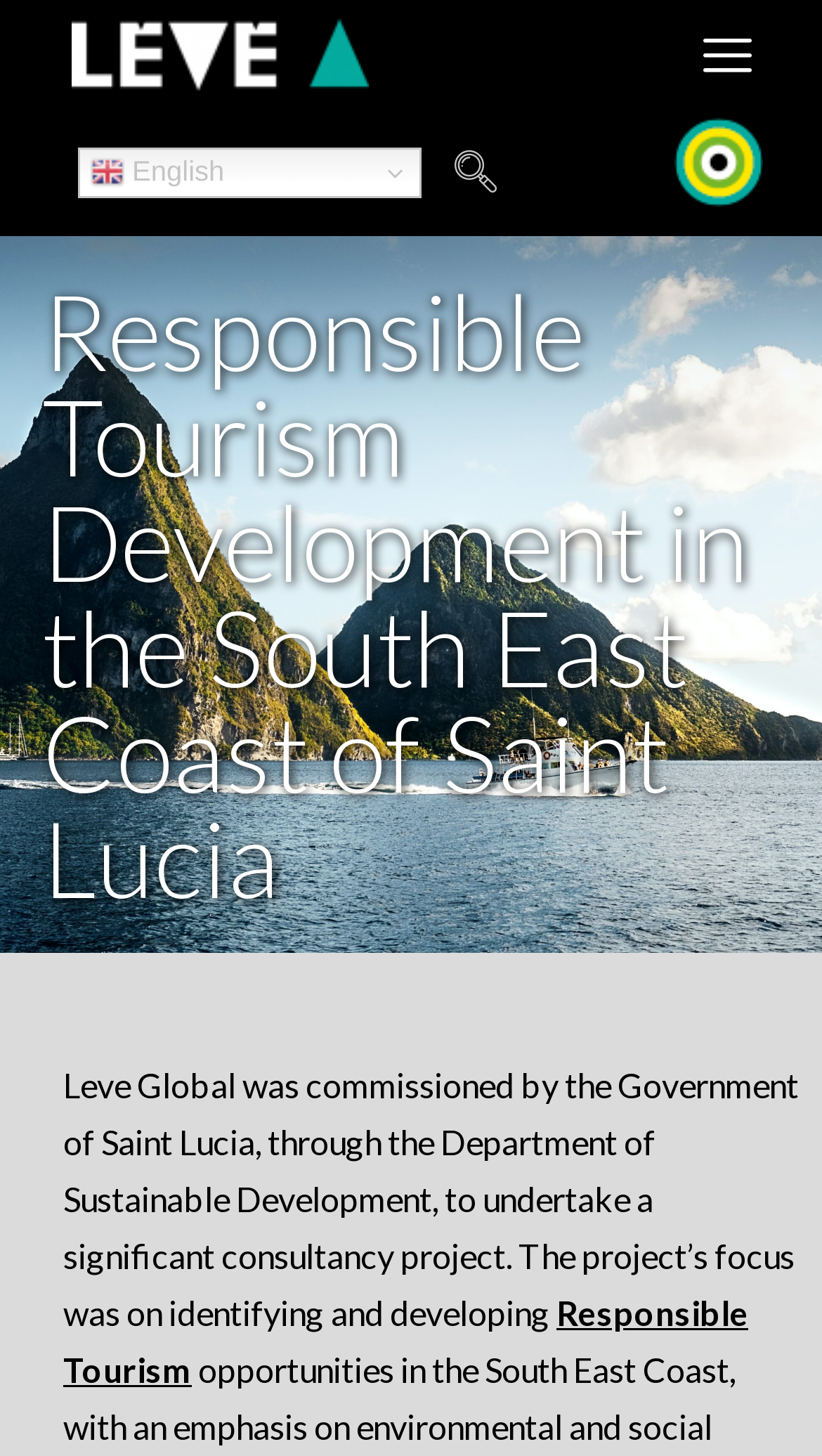What is the location of the project?
Using the image, give a concise answer in the form of a single word or short phrase.

South East Coast of Saint Lucia